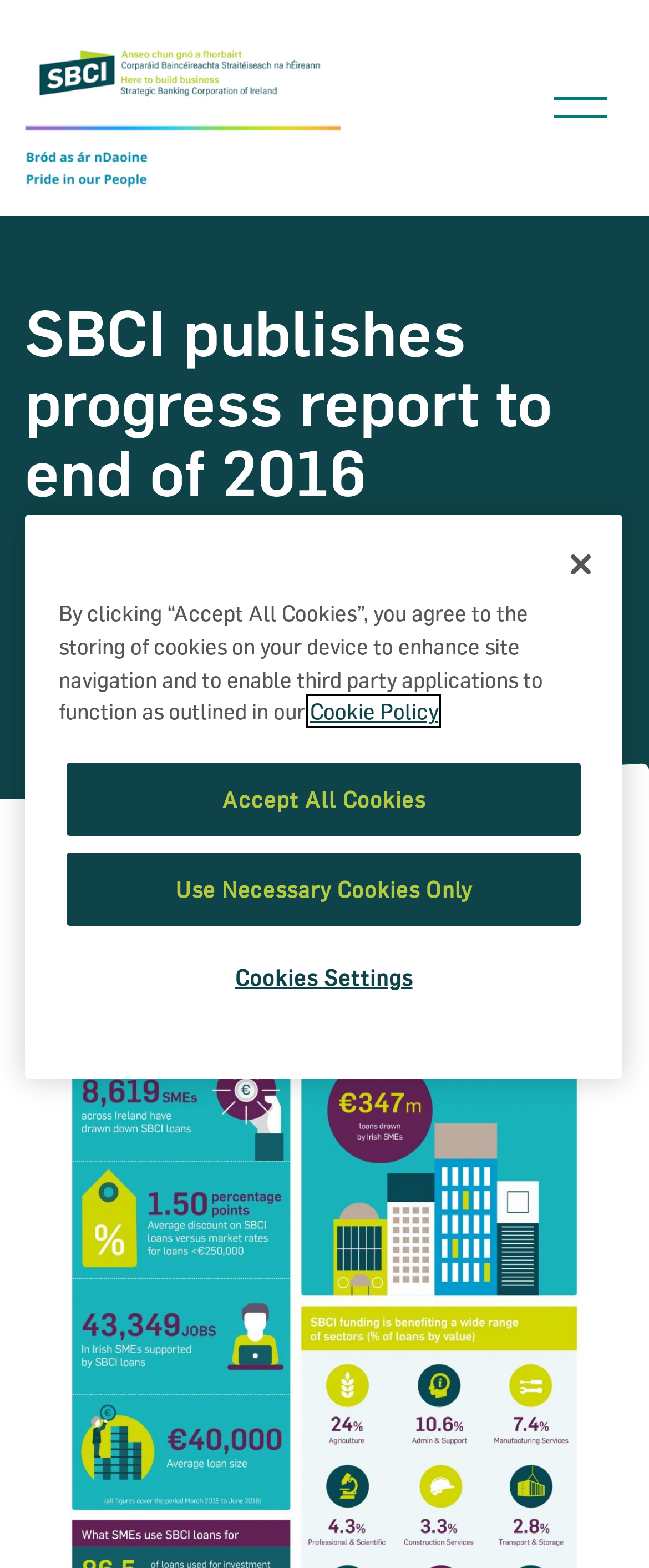Give a concise answer using only one word or phrase for this question:
What is the purpose of the 'Cookie banner'?

To inform about cookie policy